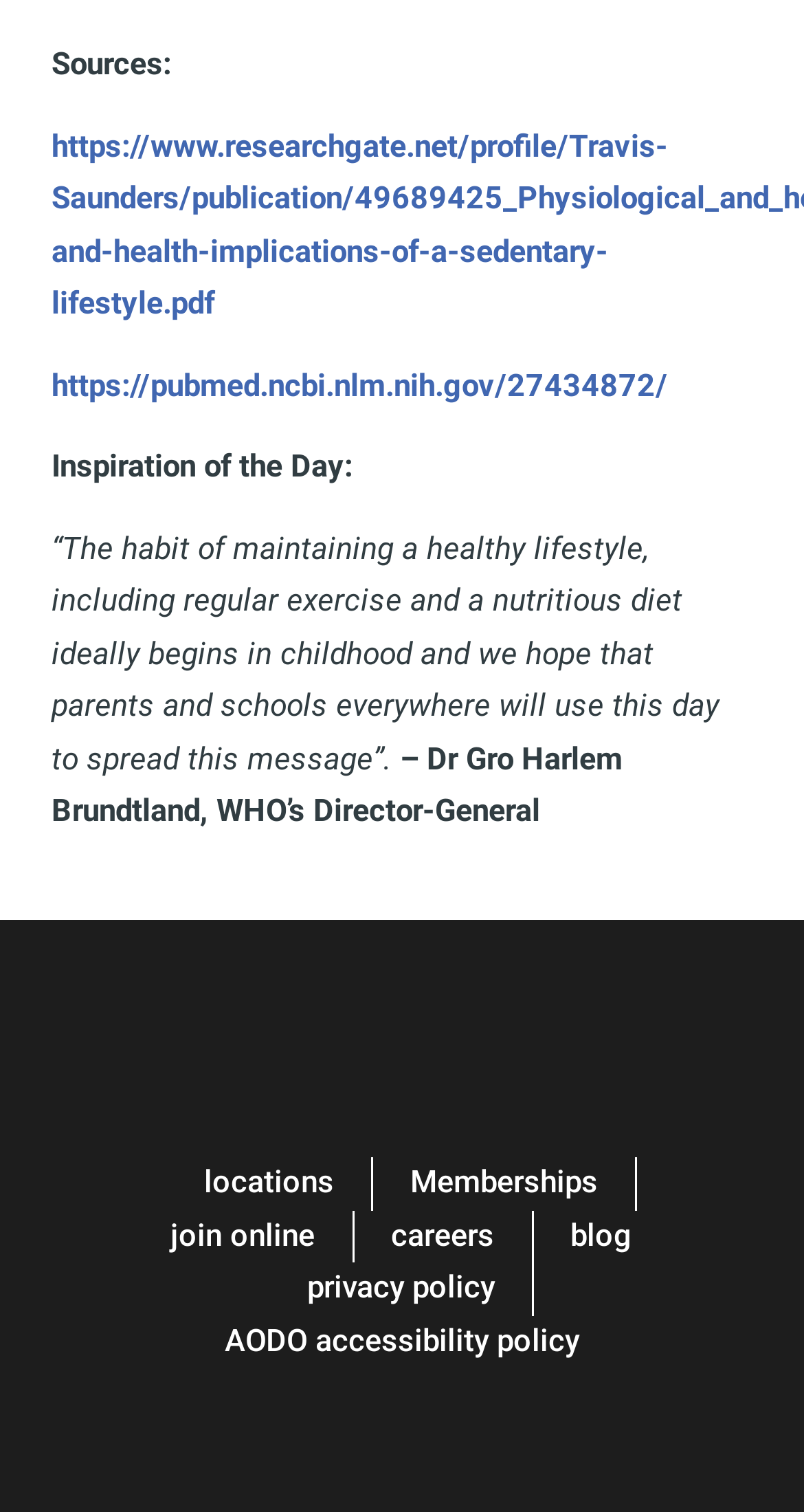Identify the bounding box coordinates of the specific part of the webpage to click to complete this instruction: "join online".

[0.212, 0.801, 0.391, 0.835]